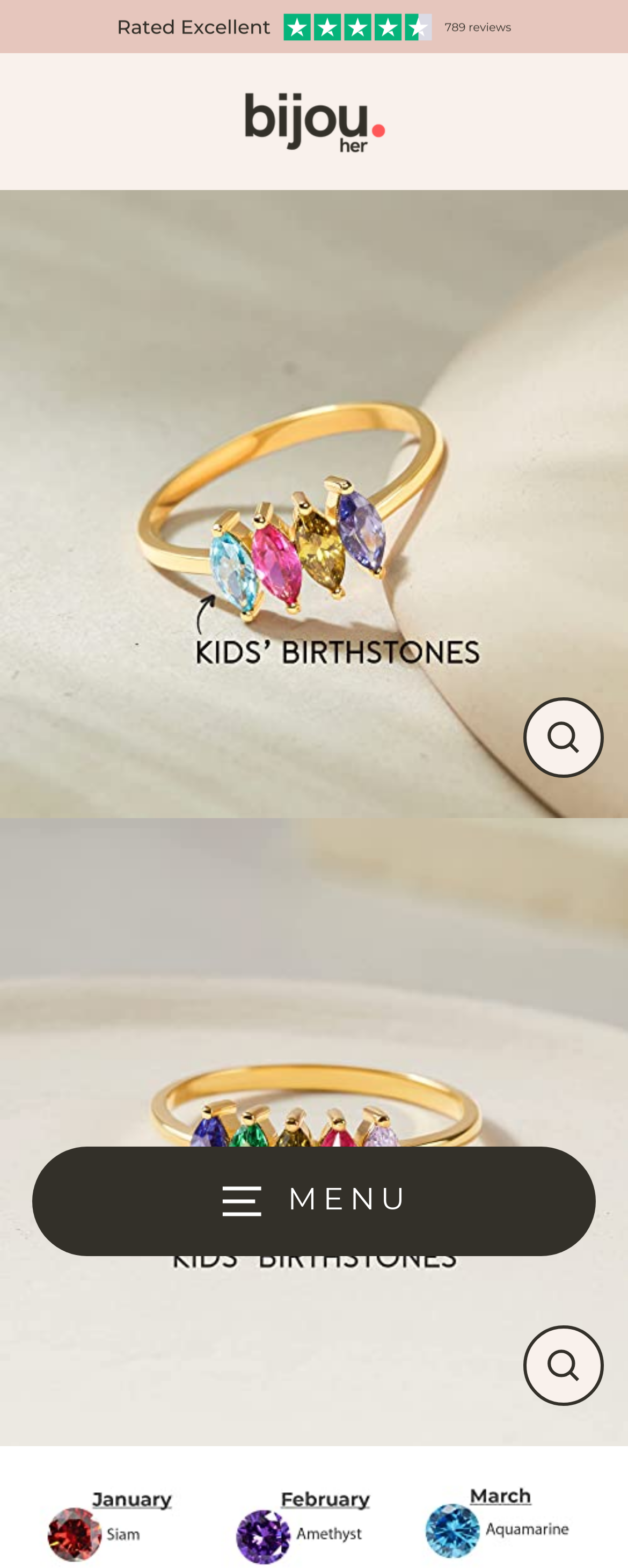Provide a brief response using a word or short phrase to this question:
What is the function of the 'Close (esc)' button?

To close a window